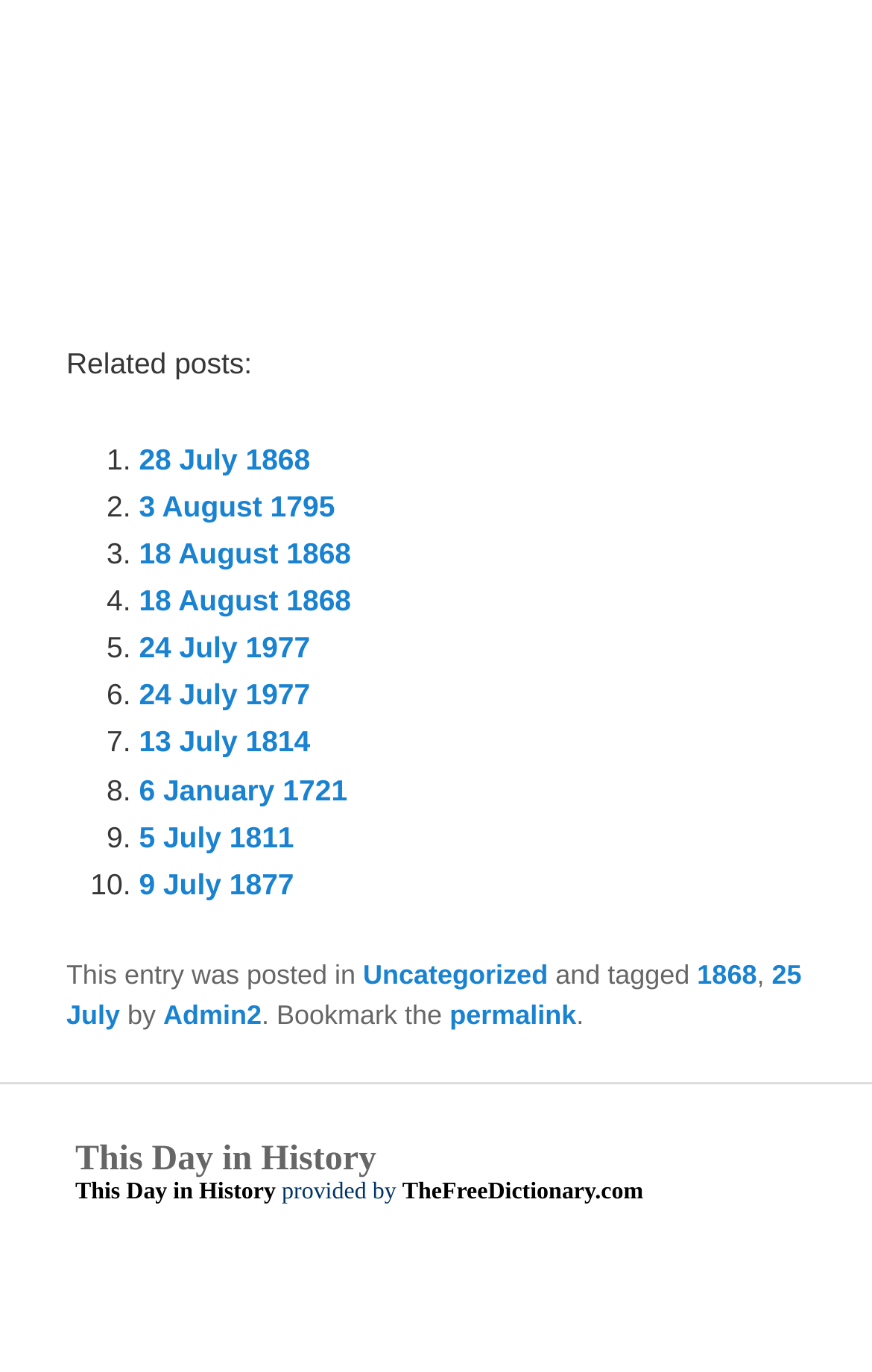How many related posts are listed?
Please respond to the question with a detailed and well-explained answer.

The webpage lists related posts with numbers from 1 to 10, indicating that there are 10 related posts.